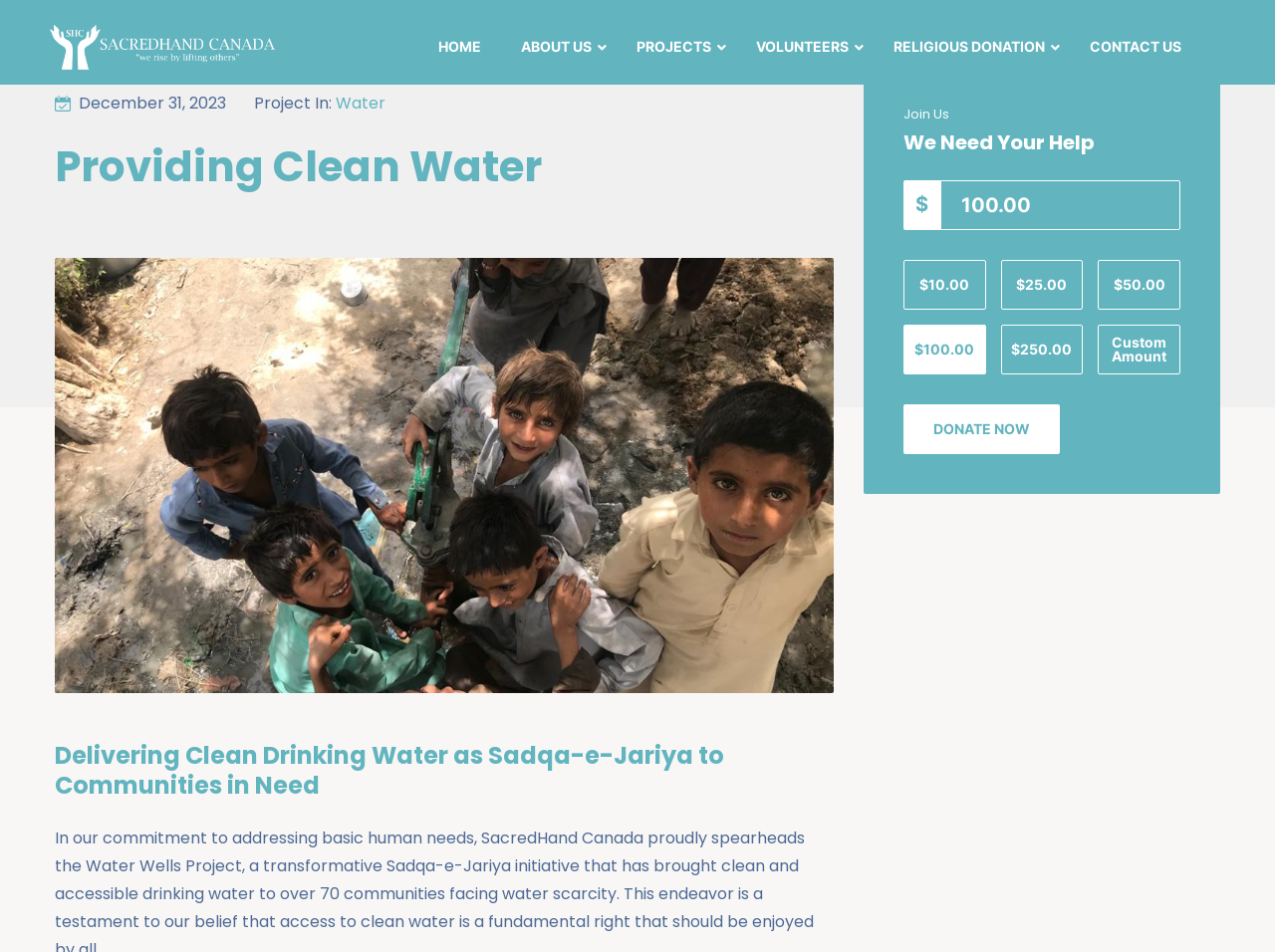Generate a comprehensive caption for the webpage you are viewing.

This webpage is about SacredHand Canada (SHC), a charity organization focused on providing clean water. At the top, there are seven navigation links: HOME, ABOUT US, PROJECTS, VOLUNTEERS, RELIGIOUS DONATION, and CONTACT US. 

Below the navigation links, there is a time element displaying the current date, December 31, 2023. Next to it, there is a text "Project In:" followed by a link "Water". 

The main content of the webpage is divided into three sections. The first section has a heading "Providing Clean Water" and appears at the top left of the page. 

The second section is located below the first section and has a heading "Delivering Clean Drinking Water as Sadqa-e-Jariya to Communities in Need". 

The third section is positioned at the bottom left of the page and has a heading "Join Us We Need Your Help". This section contains a donation form with a text box, a dollar sign, and several buttons with different donation amounts ($10.00, $25.00, $50.00, $100.00, $250.00, and Custom Amount). There is also a "DONATE NOW" button at the bottom of this section.